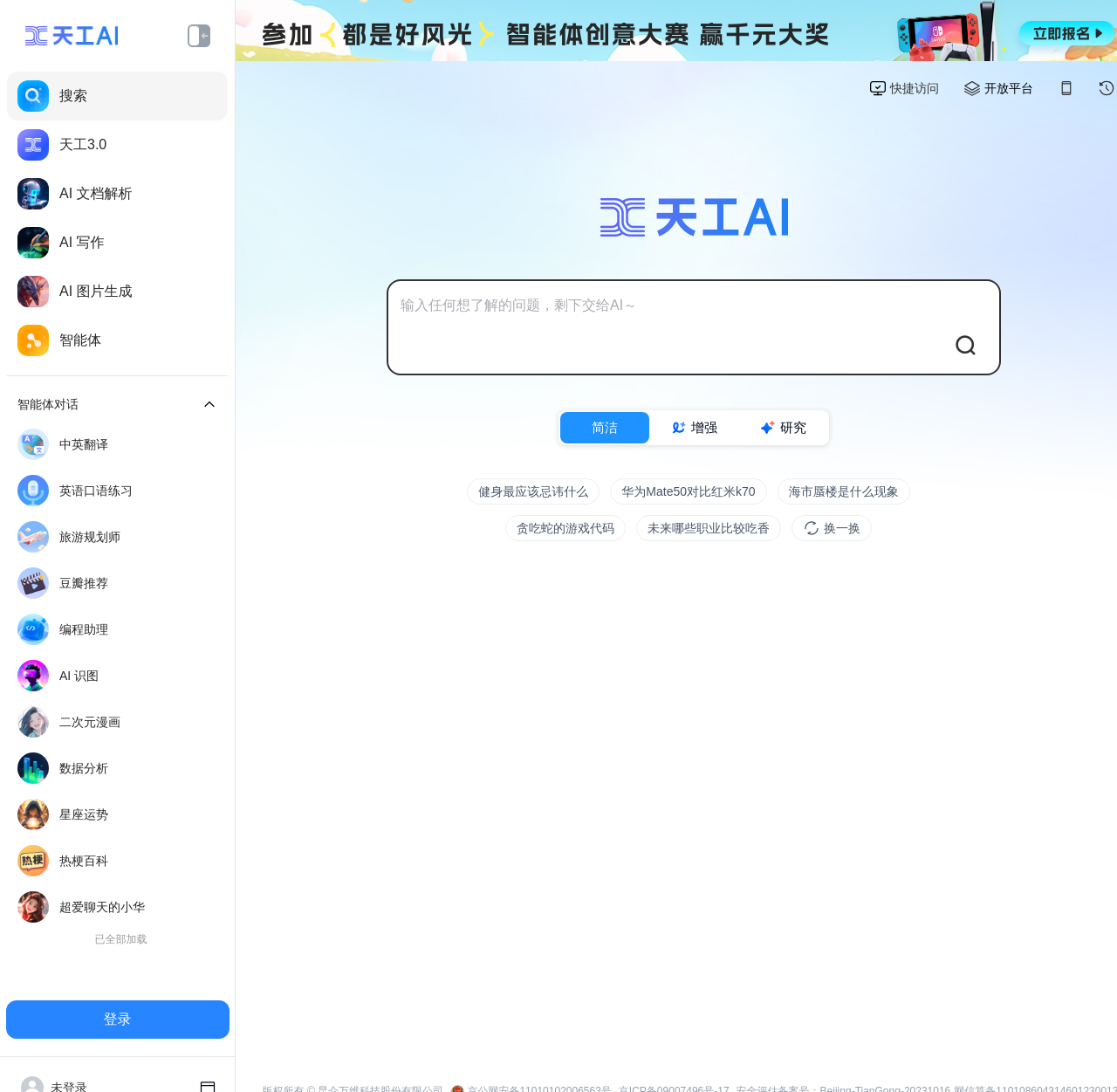Please identify the bounding box coordinates of the element I should click to complete this instruction: 'Generate an image with AI'. The coordinates should be given as four float numbers between 0 and 1, like this: [left, top, right, bottom].

[0.006, 0.245, 0.204, 0.289]